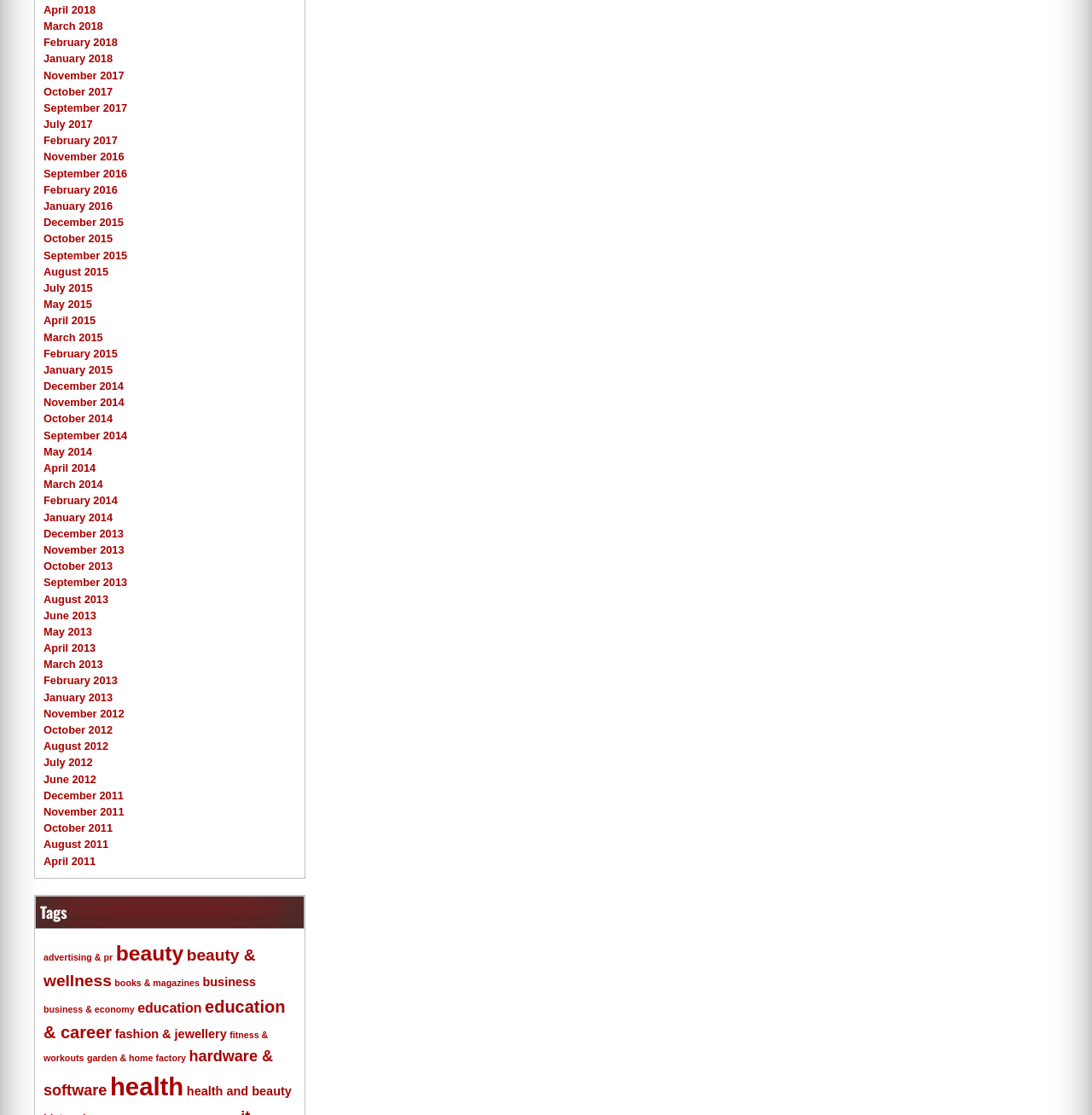Specify the bounding box coordinates of the area to click in order to follow the given instruction: "Click on 'Getting Ready'."

None